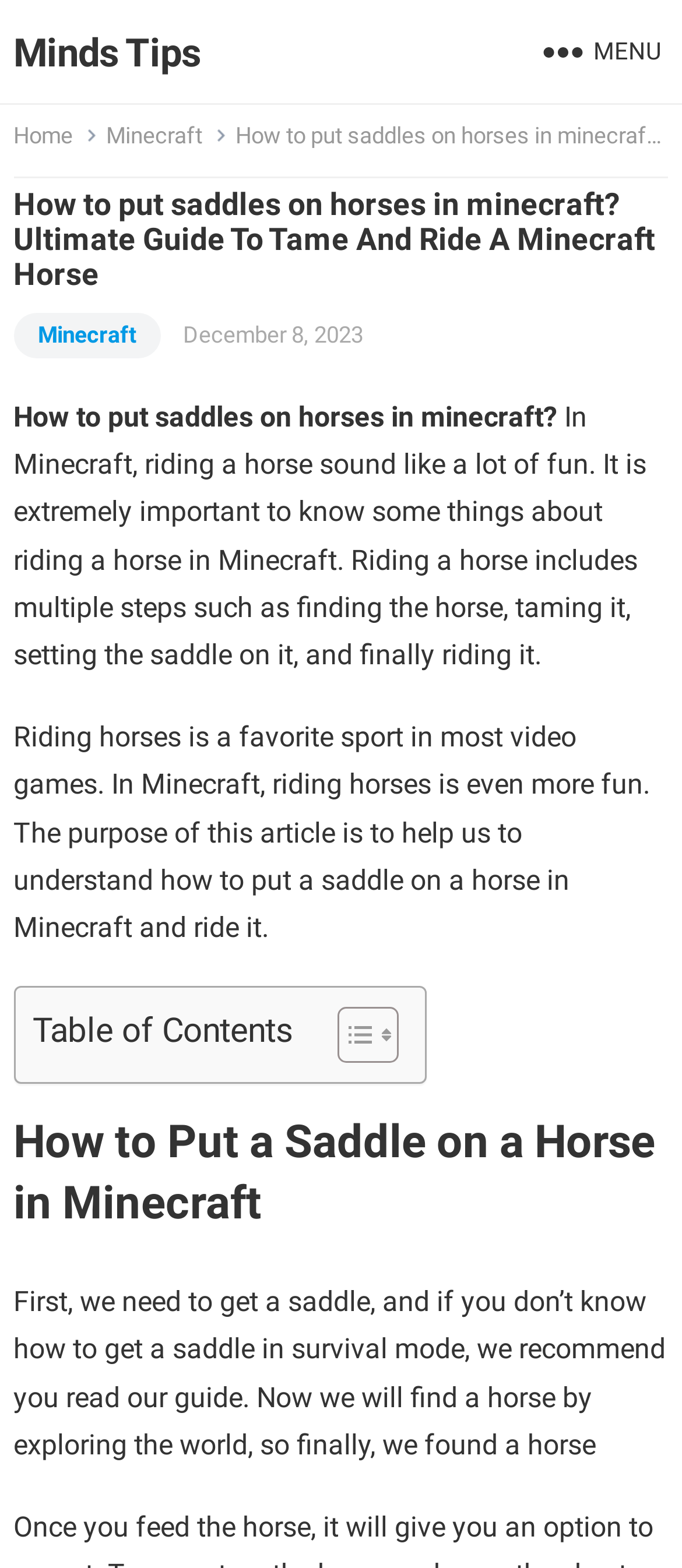What is the title of the section that explains how to put a saddle on a horse in Minecraft? Based on the image, give a response in one word or a short phrase.

How to Put a Saddle on a Horse in Minecraft